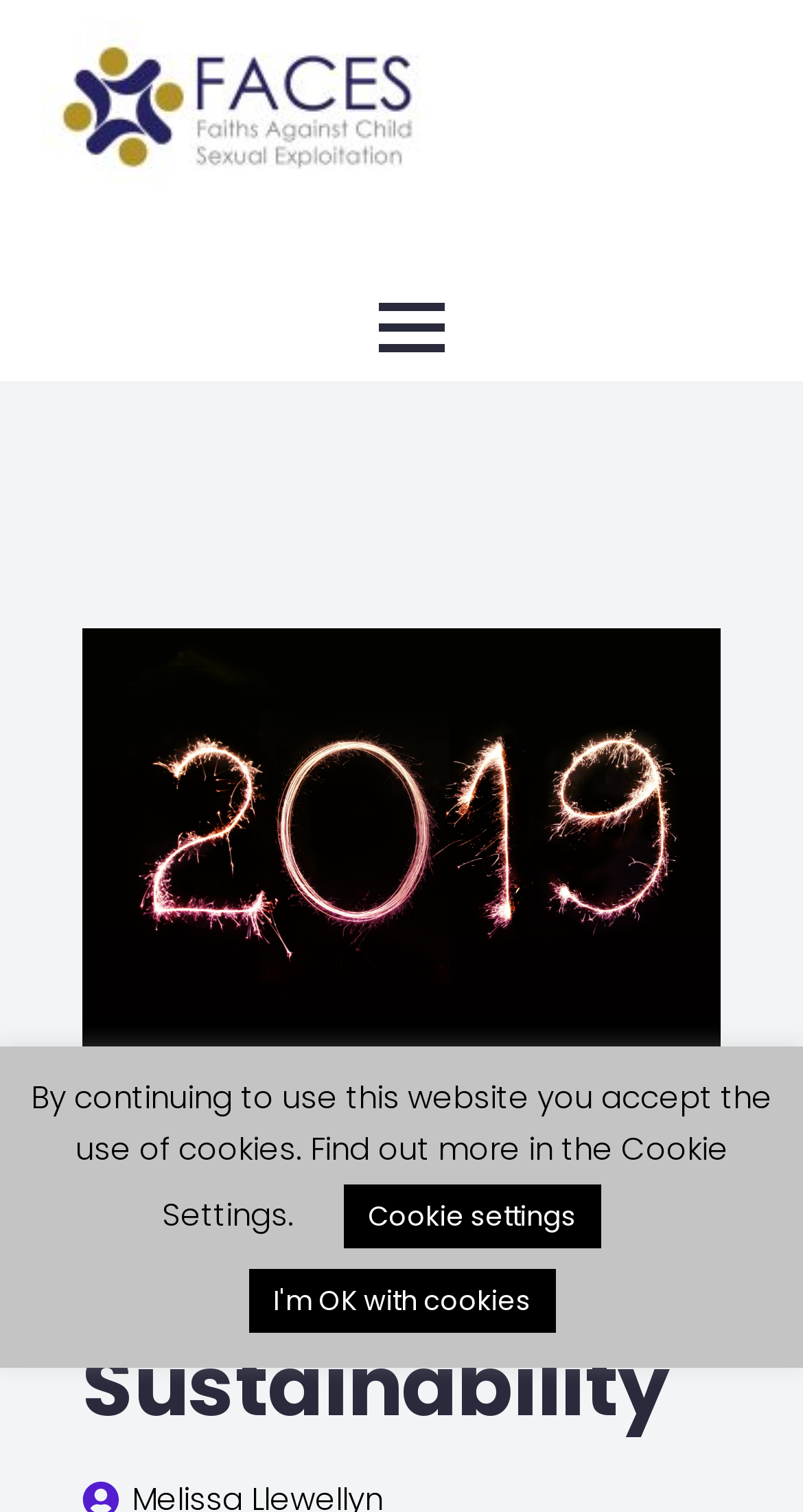How many buttons are there in the menu?
Refer to the image and provide a one-word or short phrase answer.

Unknown